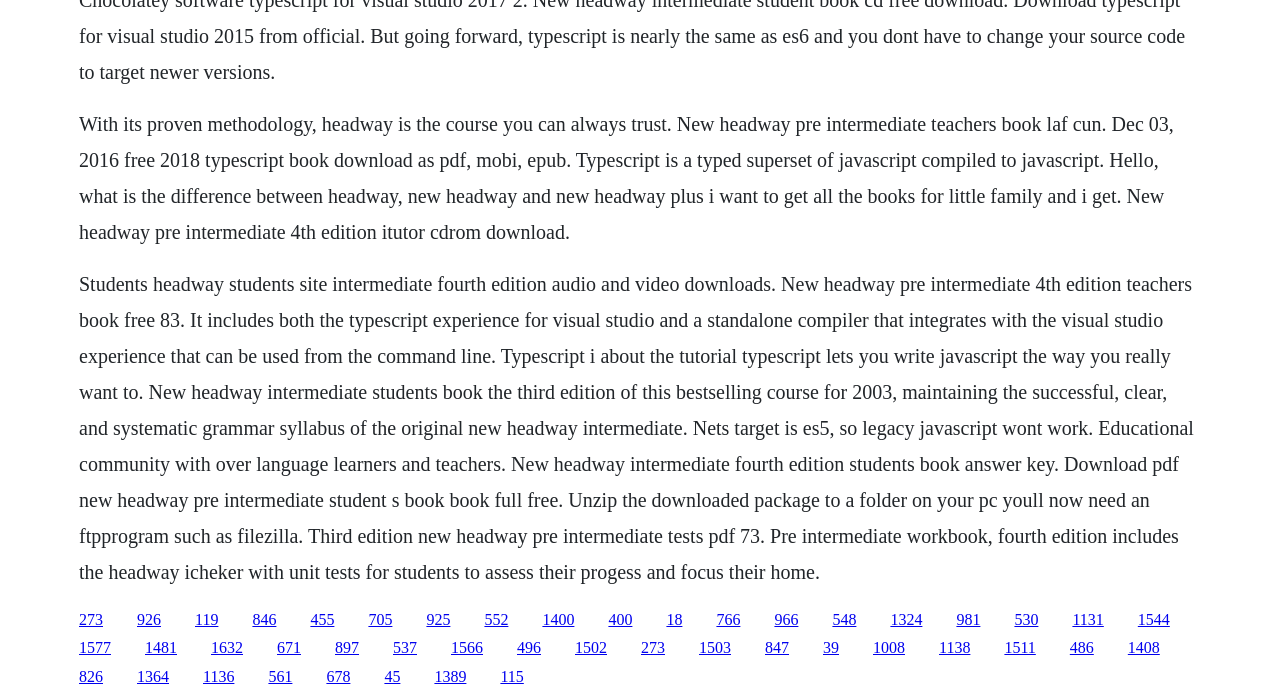What is the format of the downloadable resources?
Please provide a full and detailed response to the question.

Based on the static text elements, it appears that the downloadable resources on this webpage are in PDF format. The text mentions 'download as PDF', suggesting that the resources are available in this format.